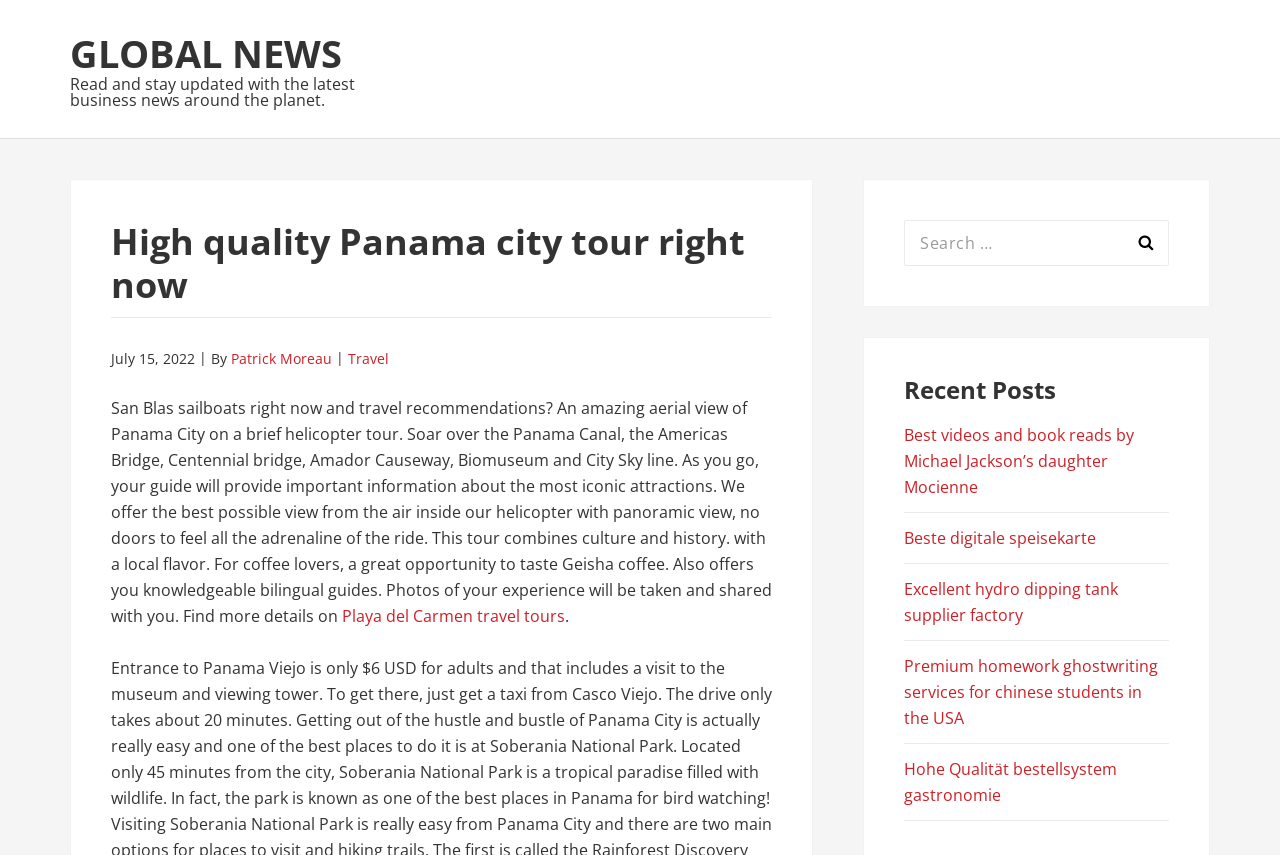Given the element description, predict the bounding box coordinates in the format (top-left x, top-left y, bottom-right x, bottom-right y). Make sure all values are between 0 and 1. Here is the element description: Beste digitale speisekarte

[0.706, 0.617, 0.856, 0.642]